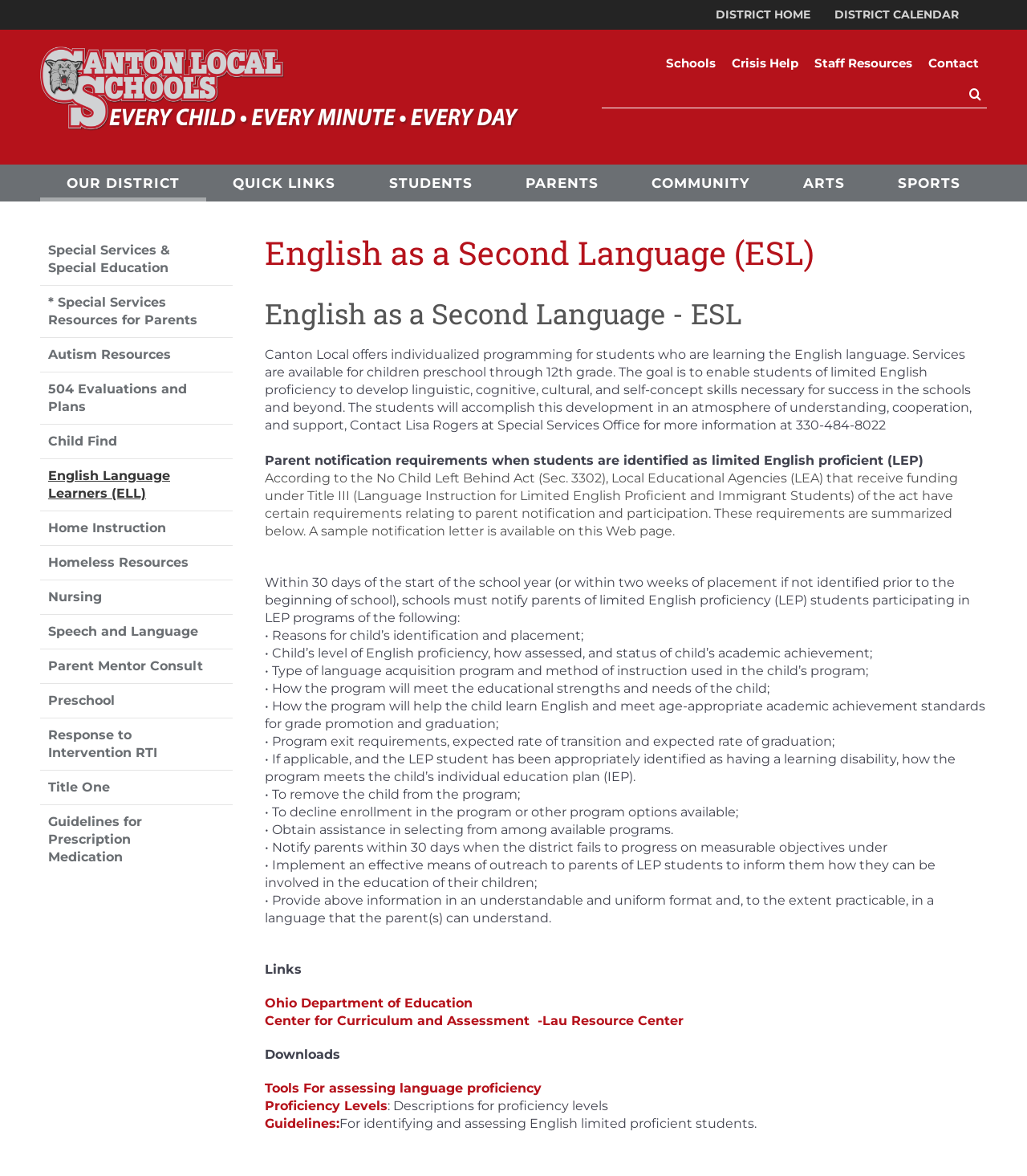Detail the webpage's structure and highlights in your description.

The webpage is about English Language Learners (ELL) in the Canton Local School District. At the top, there is a navigation menu with links to "DISTRICT HOME", "DISTRICT CALENDAR", and other district-related pages. Below this, there is a search bar with a button to search the website.

The main content of the page is divided into two sections. On the left, there is a secondary navigation menu with links to various special services and resources, including "Special Services & Special Education", "Autism Resources", "English Language Learners (ELL)", and others.

On the right, there is a main content area with several headings and paragraphs of text. The first heading is "English as a Second Language (ESL)", followed by a description of the individualized programming offered by the school district for students learning English. The text explains the goals of the program and how it is designed to help students develop linguistic, cognitive, cultural, and self-concept skills.

Below this, there are several sections of text that outline the parent notification requirements when students are identified as limited English proficient (LEP). These requirements include notifying parents of the reasons for their child's identification and placement, the child's level of English proficiency, and the type of language acquisition program and method of instruction used. The text also explains how the program will meet the educational strengths and needs of the child, how it will help the child learn English and meet academic achievement standards, and how parents can be involved in their child's education.

At the bottom of the page, there are links to external resources, including the Ohio Department of Education and the Center for Curriculum and Assessment, as well as downloads for tools and guidelines related to language proficiency assessment.